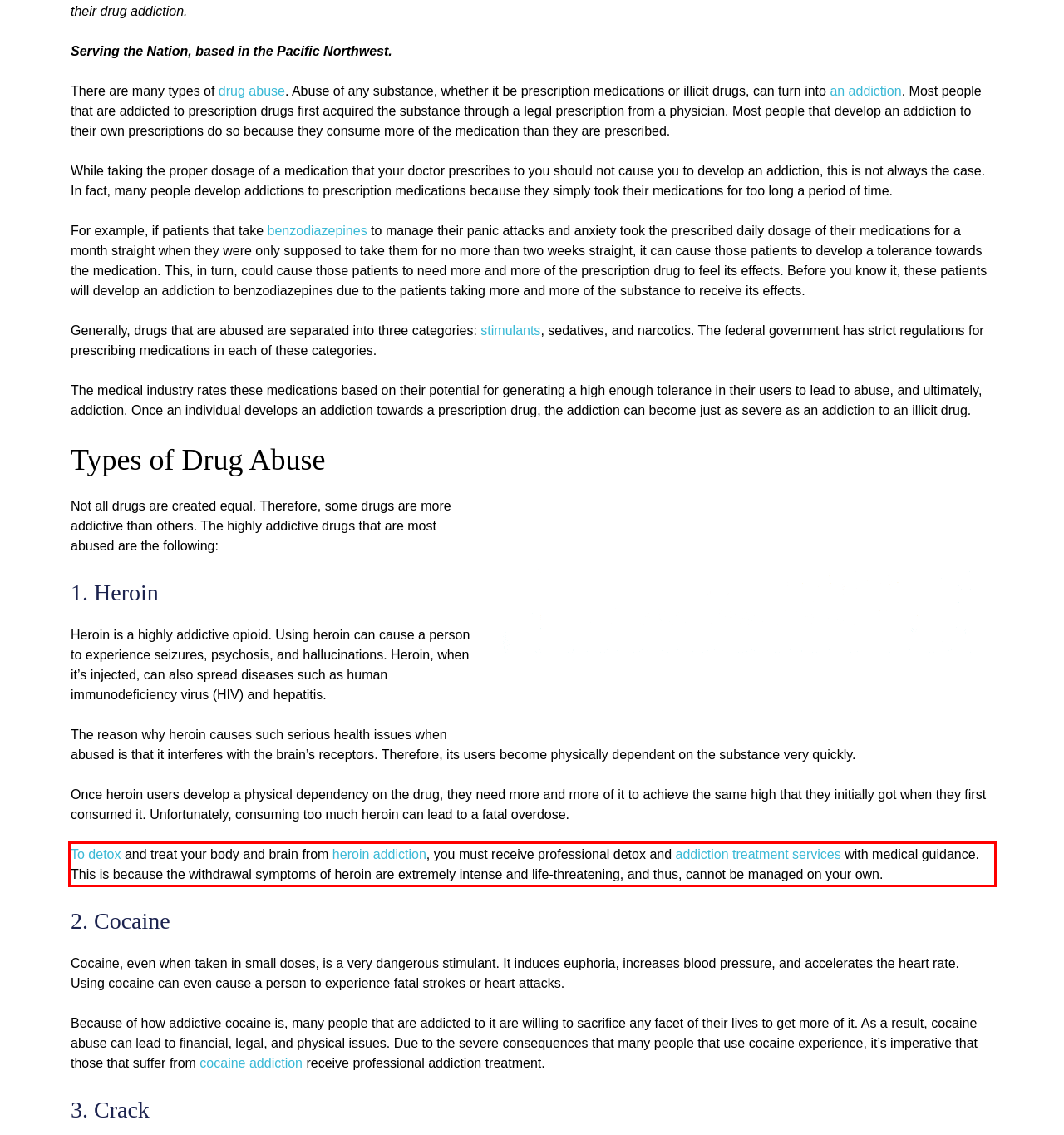You are provided with a screenshot of a webpage featuring a red rectangle bounding box. Extract the text content within this red bounding box using OCR.

To detox and treat your body and brain from heroin addiction, you must receive professional detox and addiction treatment services with medical guidance. This is because the withdrawal symptoms of heroin are extremely intense and life-threatening, and thus, cannot be managed on your own.